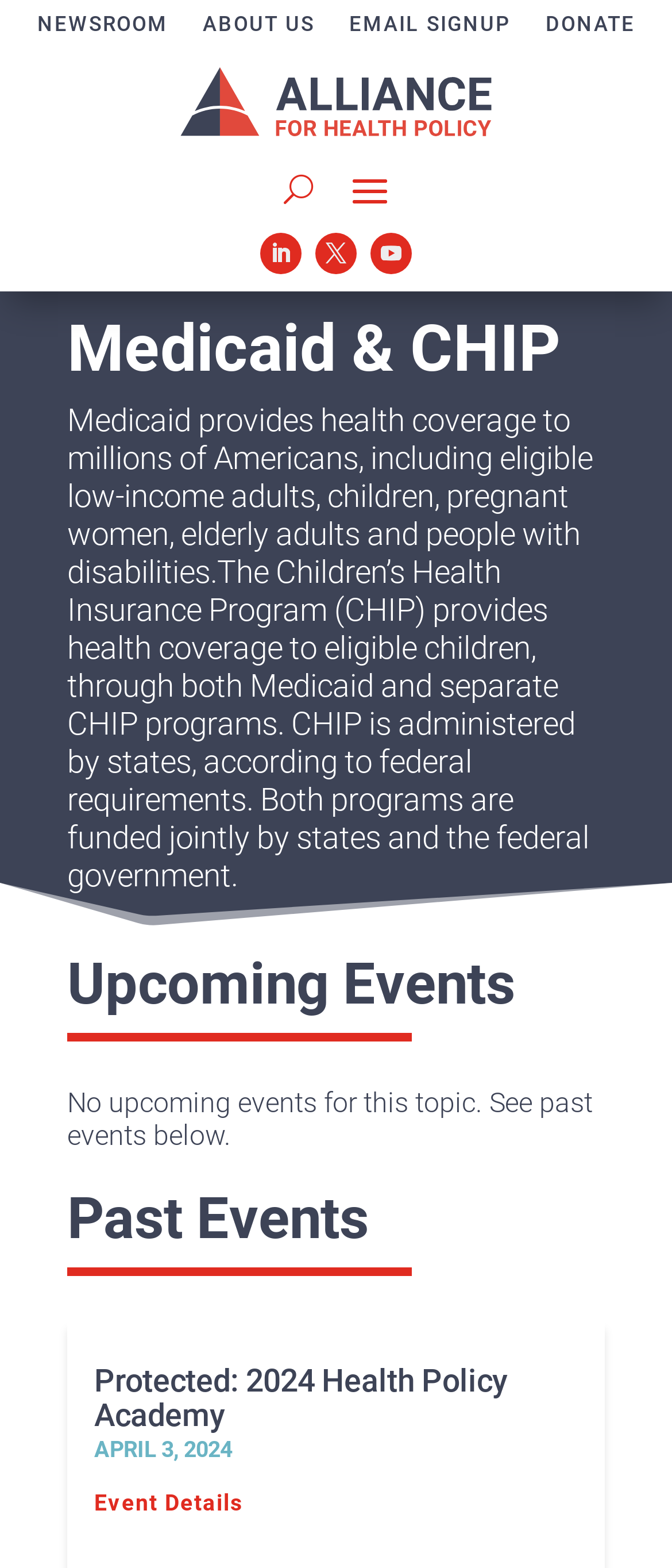What is the main topic of this webpage?
Answer the question with a detailed explanation, including all necessary information.

Based on the webpage content, the main topic is Medicaid and CHIP, which is evident from the heading 'Medicaid & CHIP' and the description that follows, explaining what Medicaid and CHIP are and their roles in providing health coverage.